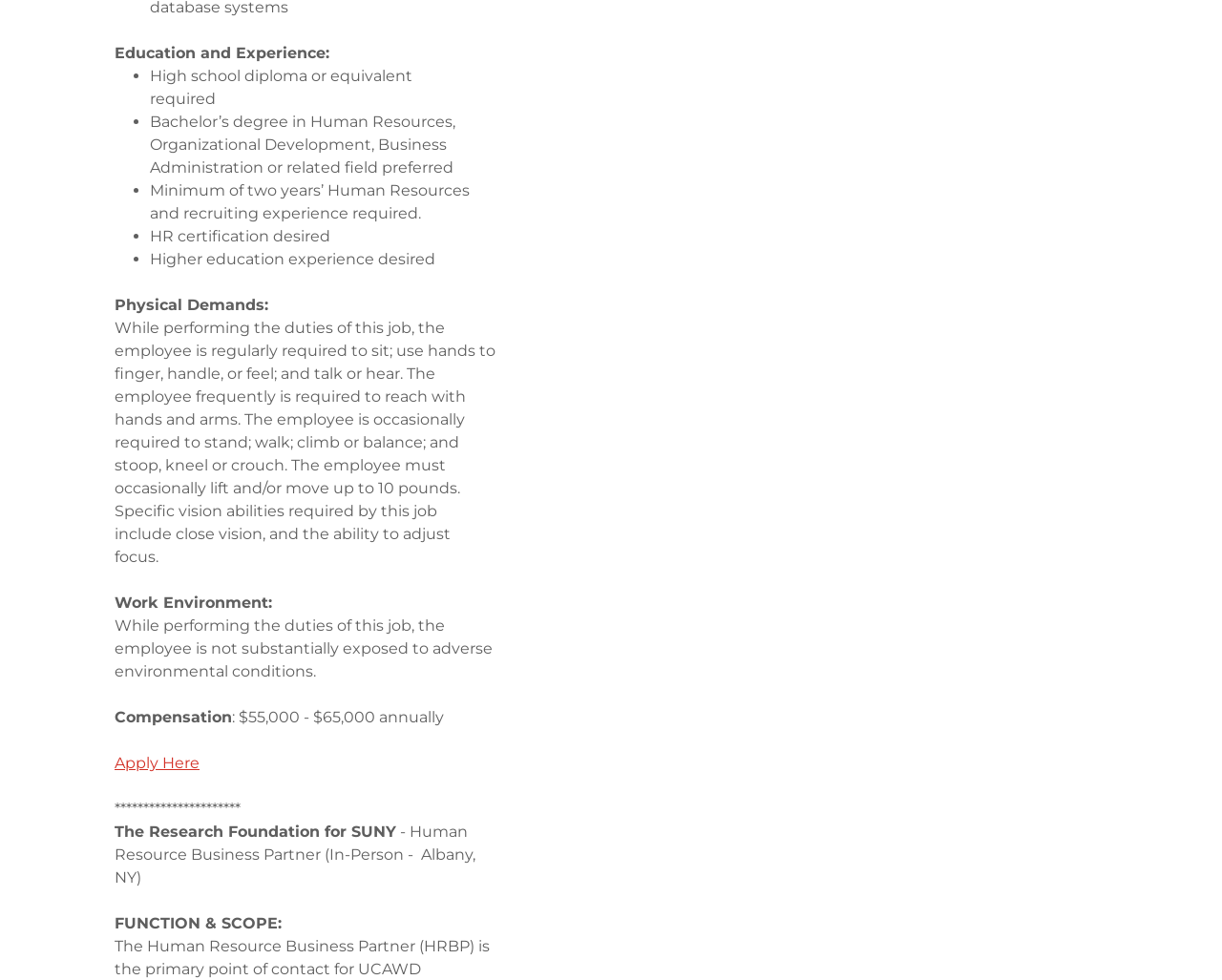Highlight the bounding box of the UI element that corresponds to this description: "Apply Here".

[0.094, 0.769, 0.163, 0.787]